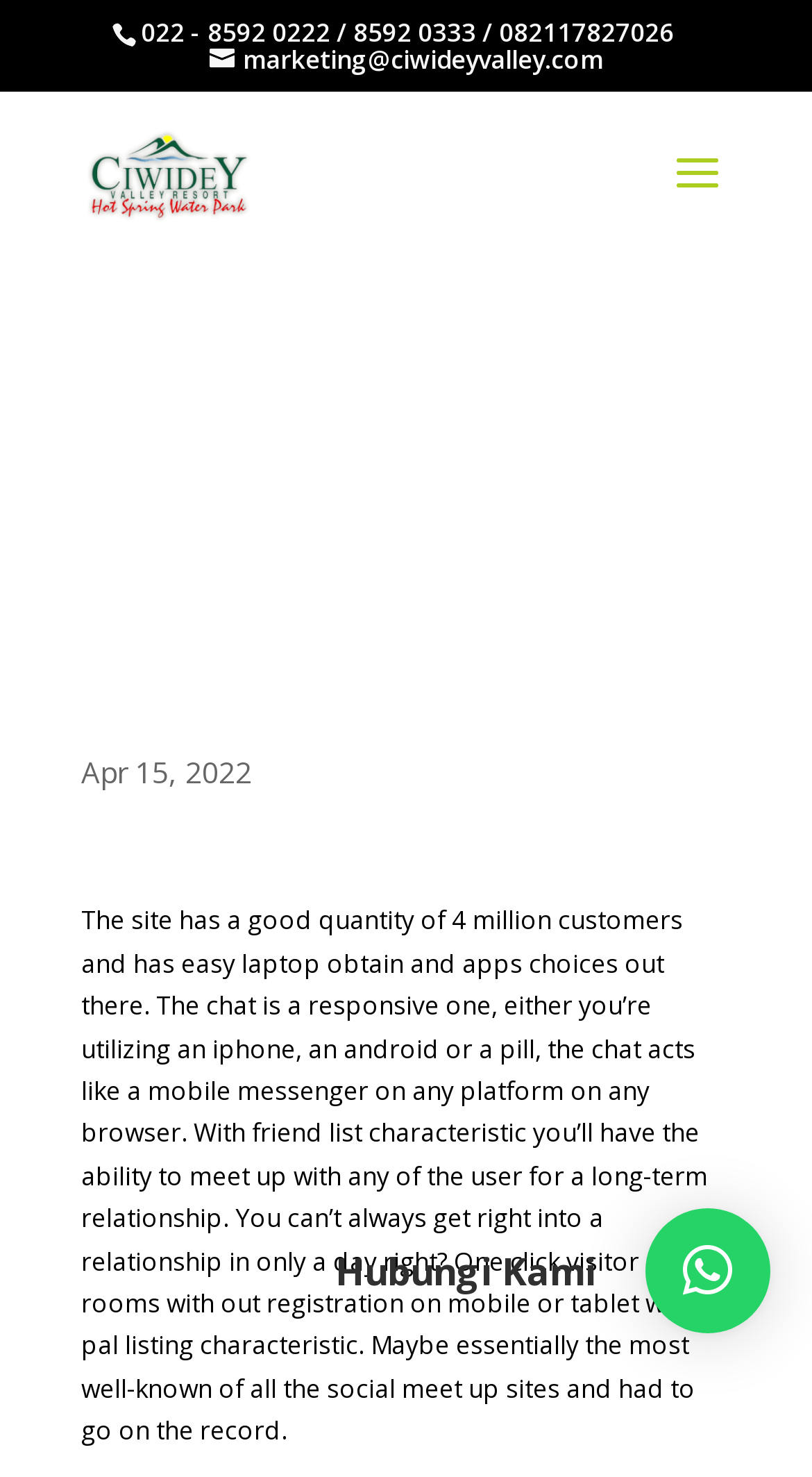Find the bounding box coordinates for the HTML element described as: "marketing@ciwideyvalley.com". The coordinates should consist of four float values between 0 and 1, i.e., [left, top, right, bottom].

[0.258, 0.028, 0.742, 0.052]